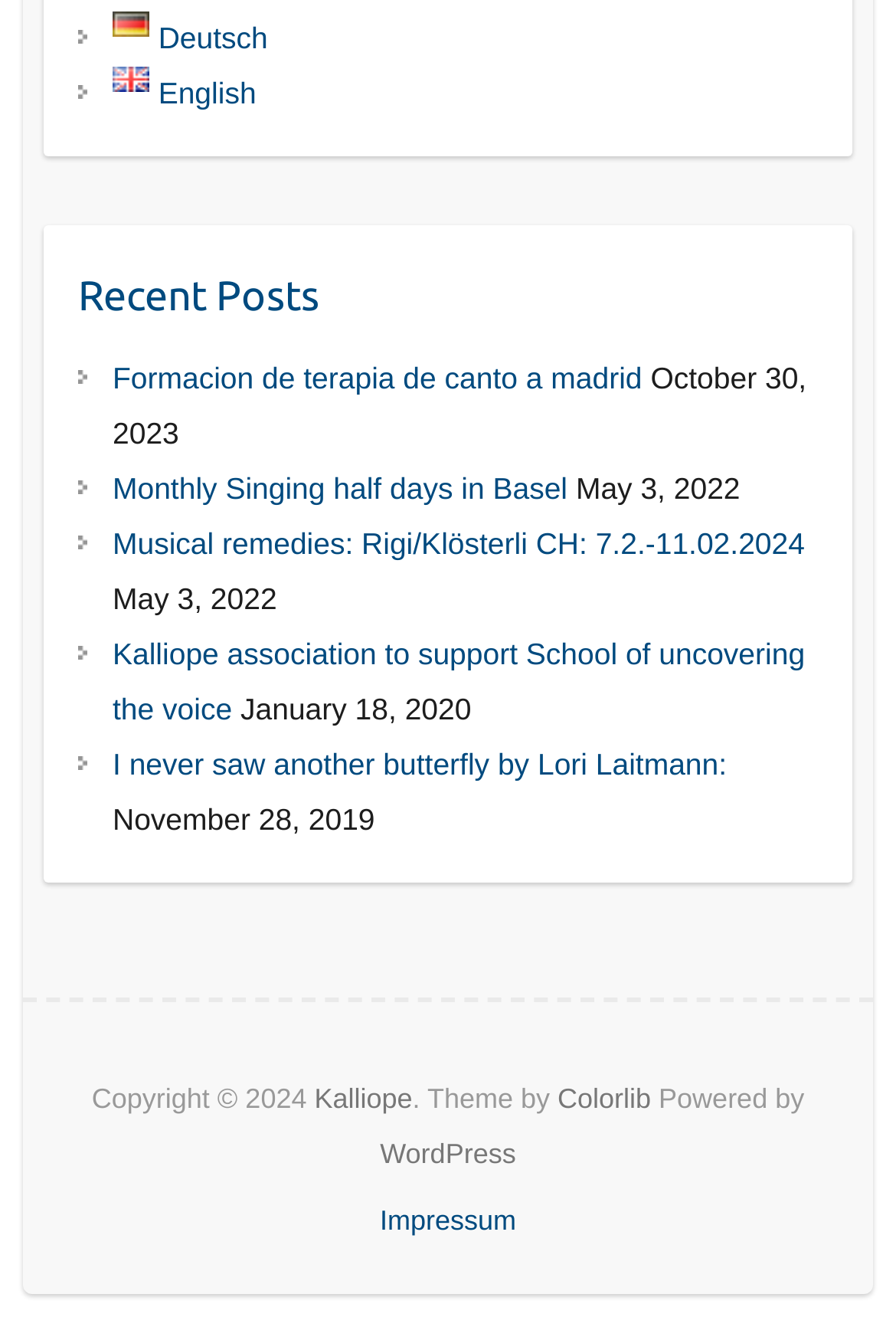Please determine the bounding box coordinates of the clickable area required to carry out the following instruction: "Visit Kalliope". The coordinates must be four float numbers between 0 and 1, represented as [left, top, right, bottom].

[0.351, 0.822, 0.46, 0.847]